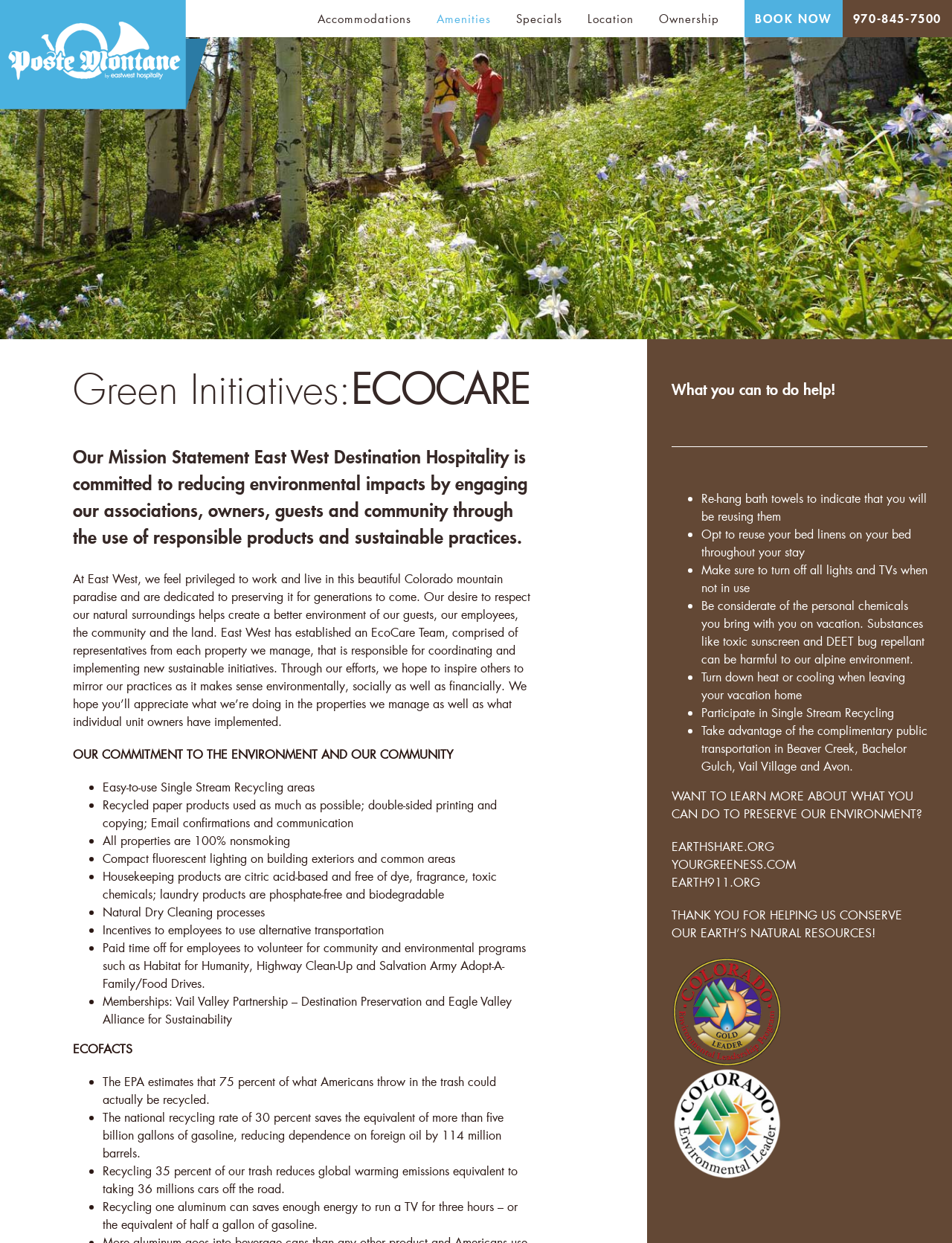Answer the question in one word or a short phrase:
What is the name of the team responsible for coordinating and implementing new sustainable initiatives?

EcoCare Team